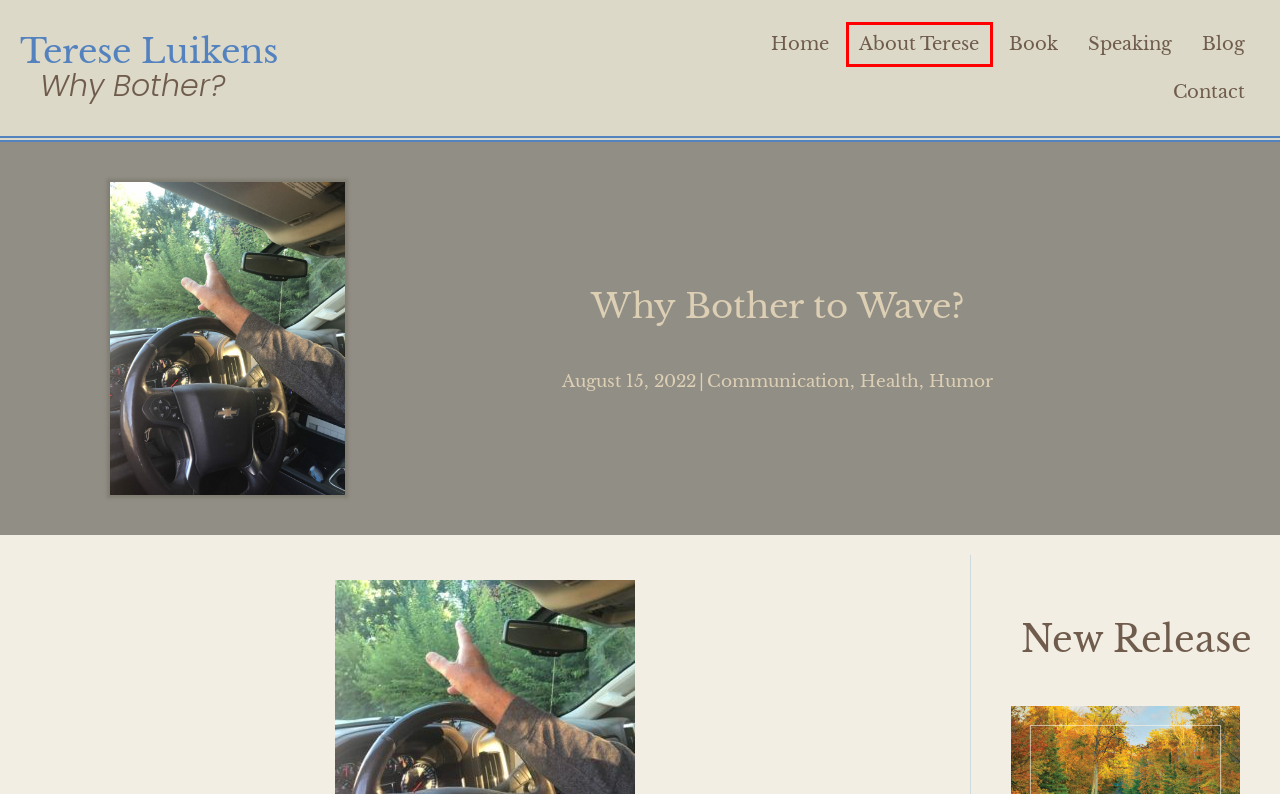You have a screenshot of a webpage with a red bounding box highlighting a UI element. Your task is to select the best webpage description that corresponds to the new webpage after clicking the element. Here are the descriptions:
A. About Terese - Terese Luikens
B. Communication - Terese Luikens
C. Health - Terese Luikens
D. Home - Terese Luikens
E. Contact - Terese Luikens
F. Blog - Terese Luikens
G. Speaking - Terese Luikens
H. Humor - Terese Luikens

A